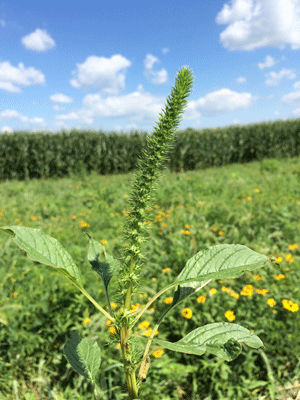Please provide a one-word or phrase answer to the question: 
What is the color of the leaves?

Dark green